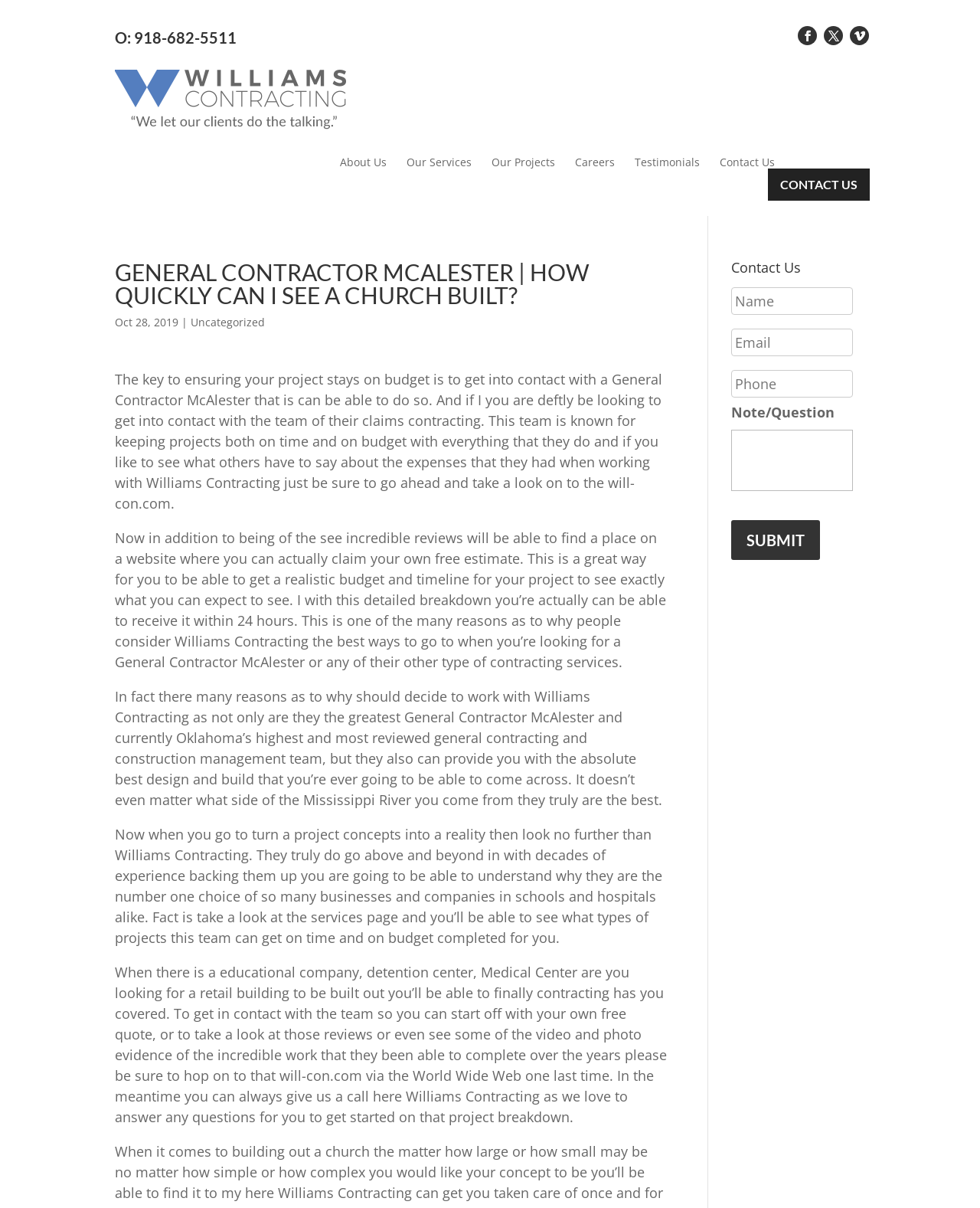What types of projects can Williams Contracting complete?
Give a detailed response to the question by analyzing the screenshot.

The types of projects can be found in the StaticText element with the text 'When there is a educational company, detention center, Medical Center are you looking for a retail building to be built out you’ll be able to finally contracting has you covered.' This element is located in the middle of the webpage.